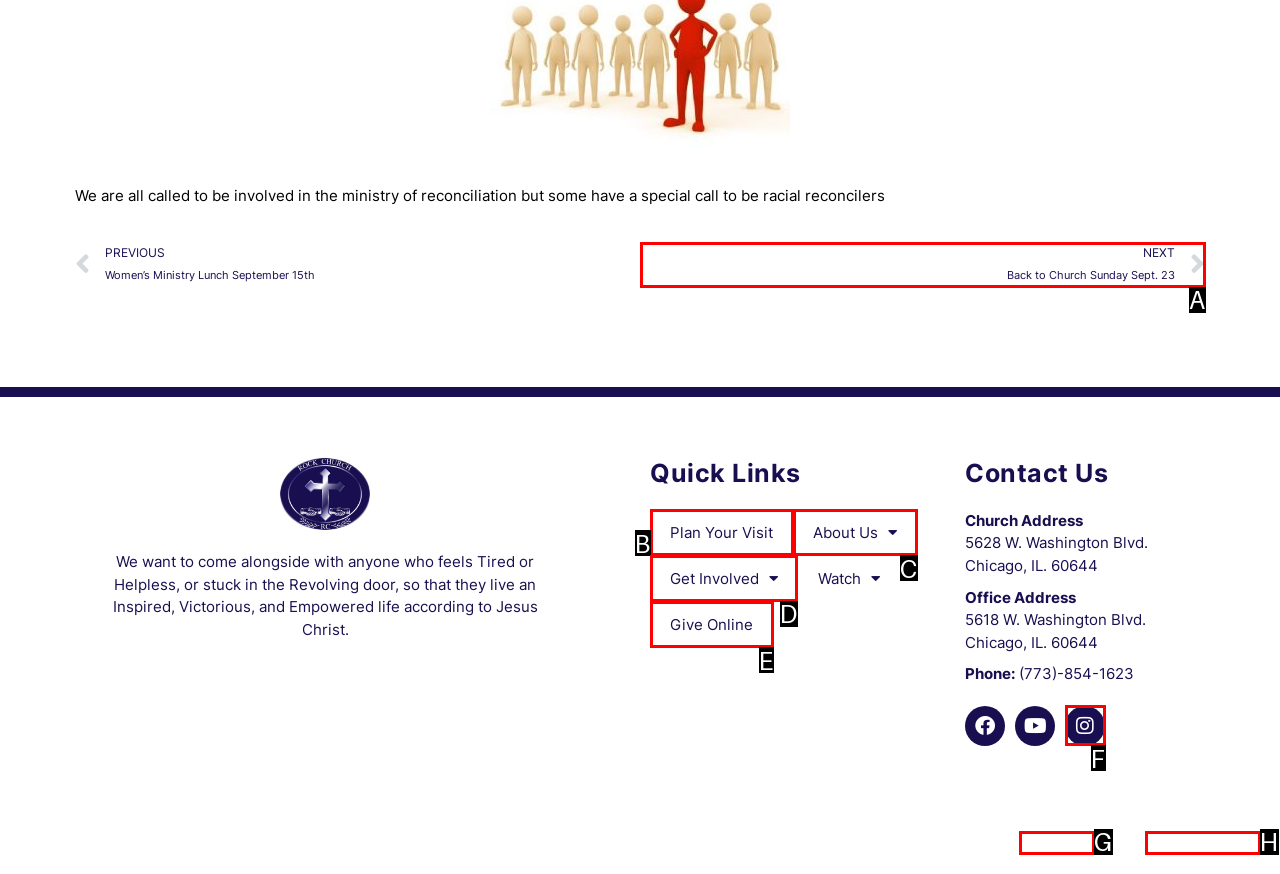Identify which HTML element should be clicked to fulfill this instruction: Click on 'Get Involved' to explore volunteer opportunities Reply with the correct option's letter.

D